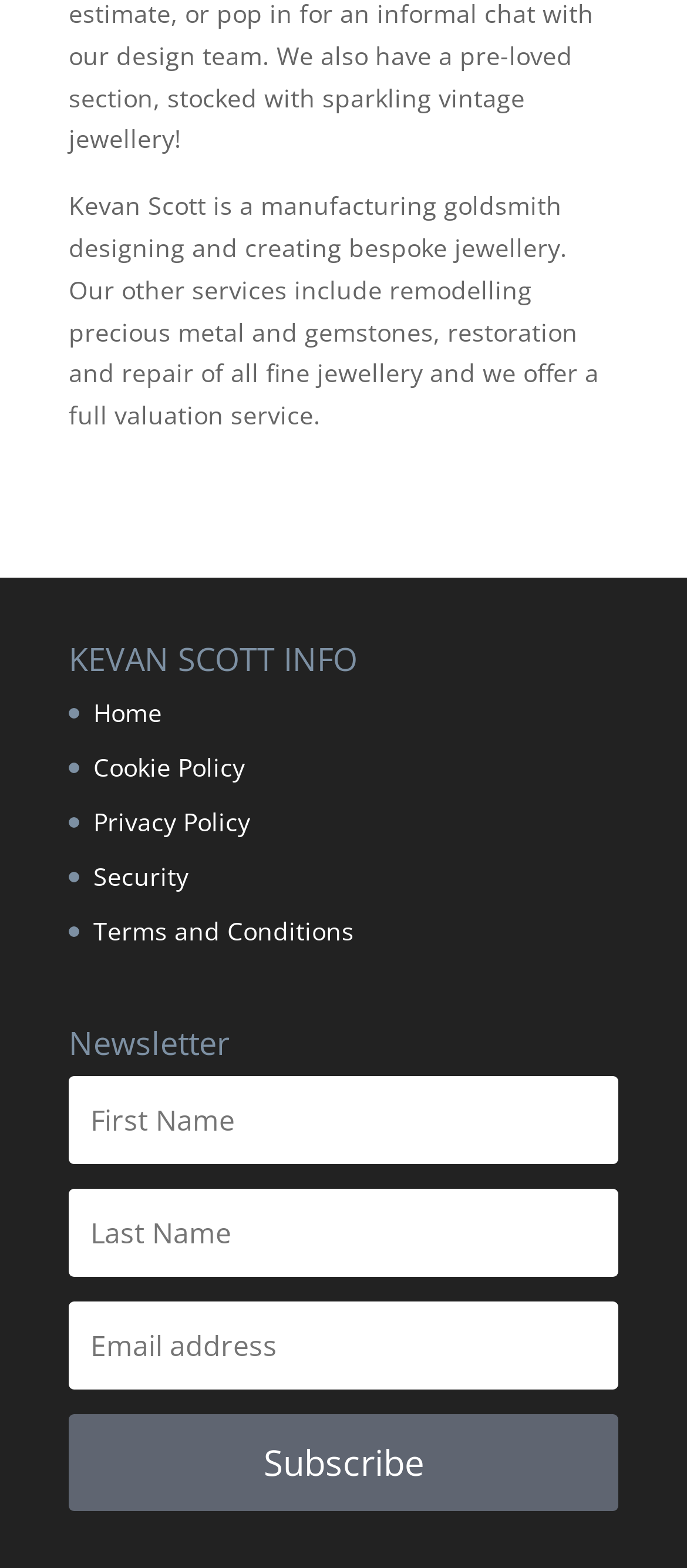Please specify the bounding box coordinates for the clickable region that will help you carry out the instruction: "Subscribe to the newsletter".

[0.1, 0.902, 0.9, 0.964]